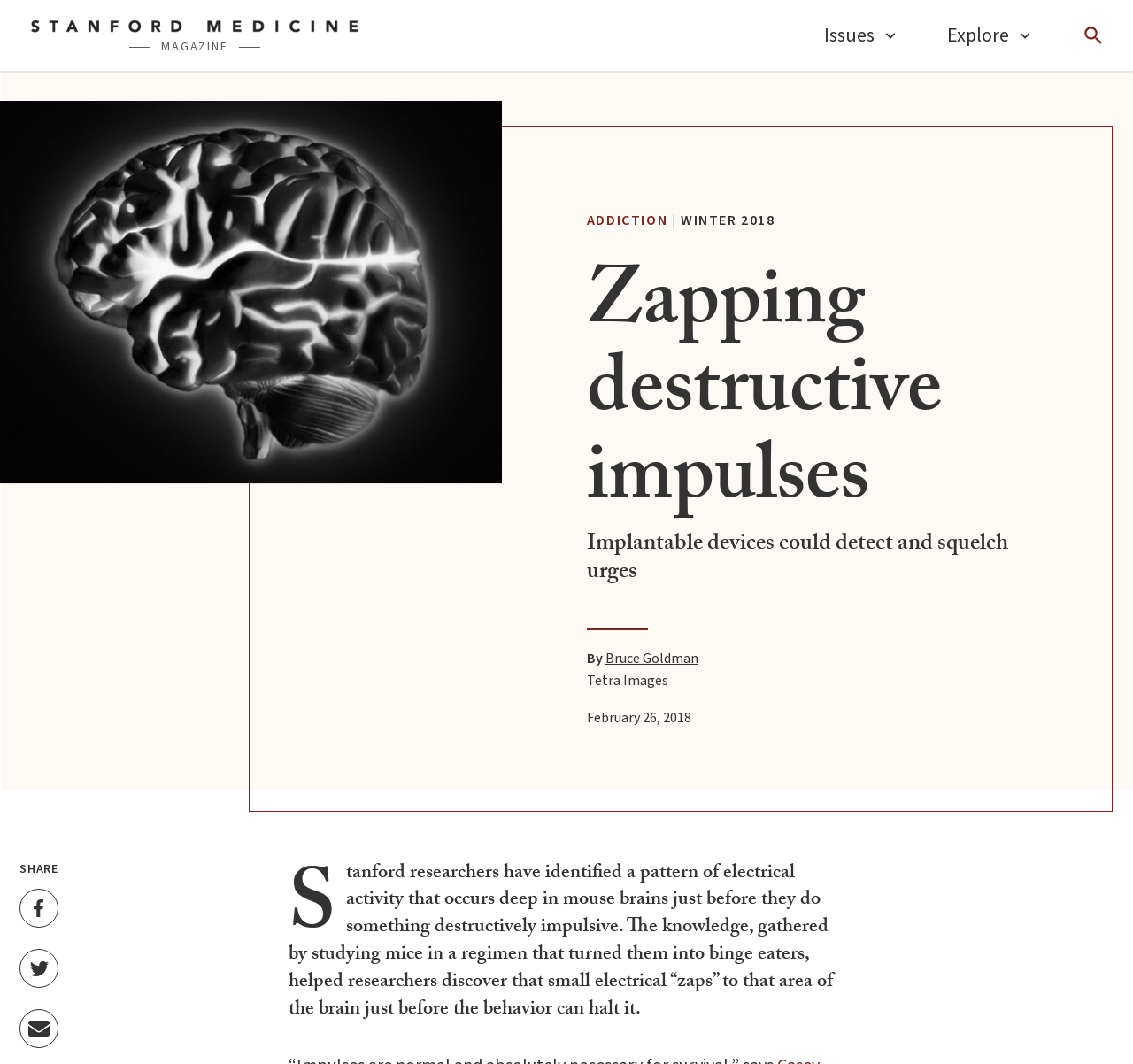What is the topic of the article?
Please provide a comprehensive and detailed answer to the question.

The article's heading is 'Zapping destructive impulses' and it mentions 'binge eaters' in the text, which suggests that the topic of the article is related to addiction.